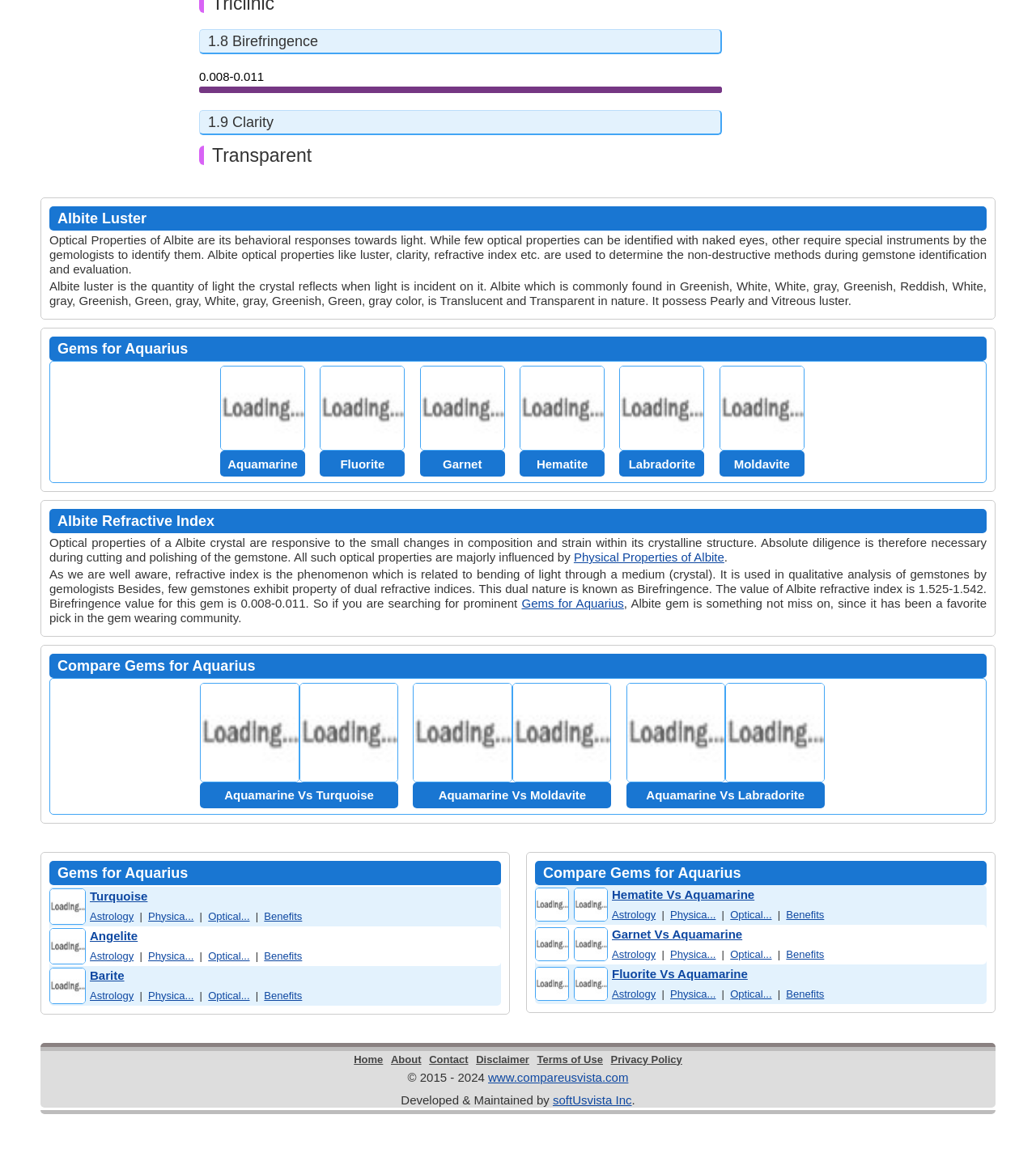Identify the bounding box coordinates of the clickable section necessary to follow the following instruction: "read about Albite Refractive Index". The coordinates should be presented as four float numbers from 0 to 1, i.e., [left, top, right, bottom].

[0.048, 0.44, 0.952, 0.461]